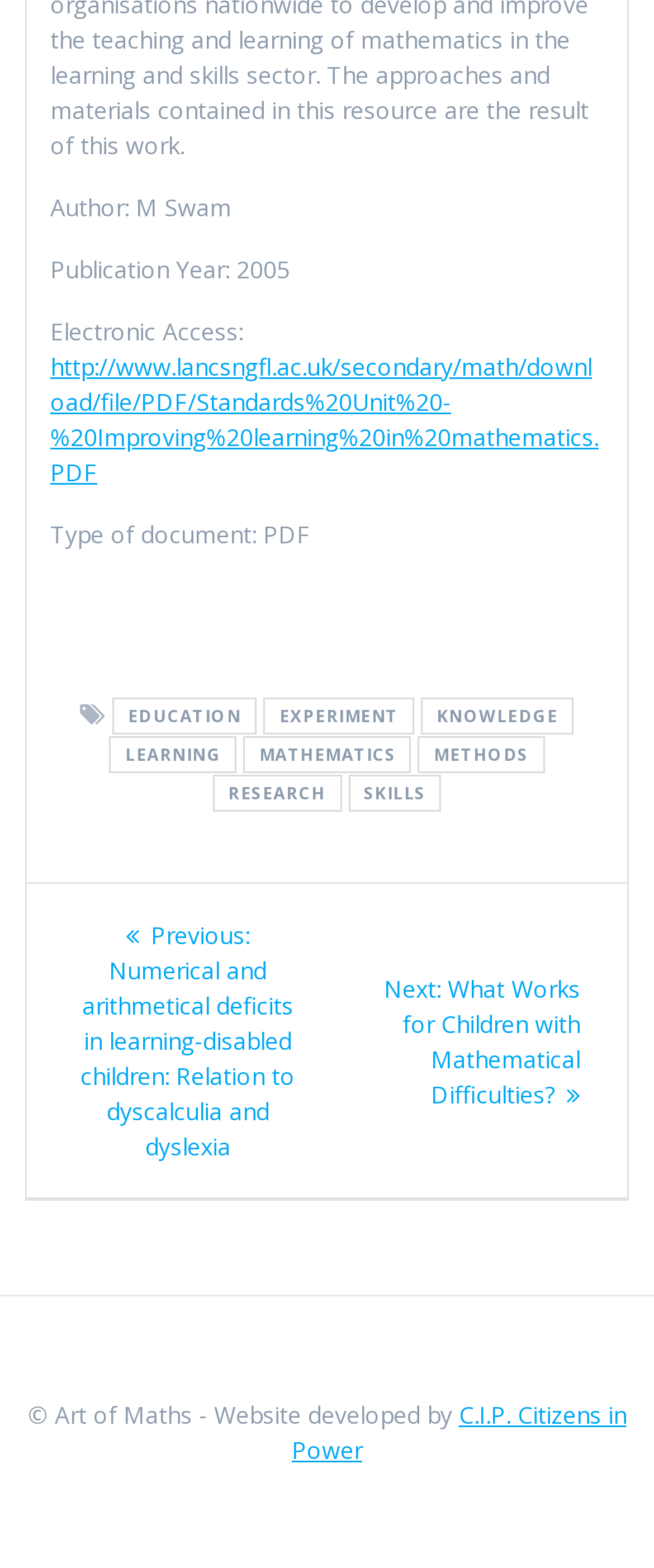Determine the coordinates of the bounding box that should be clicked to complete the instruction: "Go to the next post". The coordinates should be represented by four float numbers between 0 and 1: [left, top, right, bottom].

[0.587, 0.62, 0.887, 0.708]